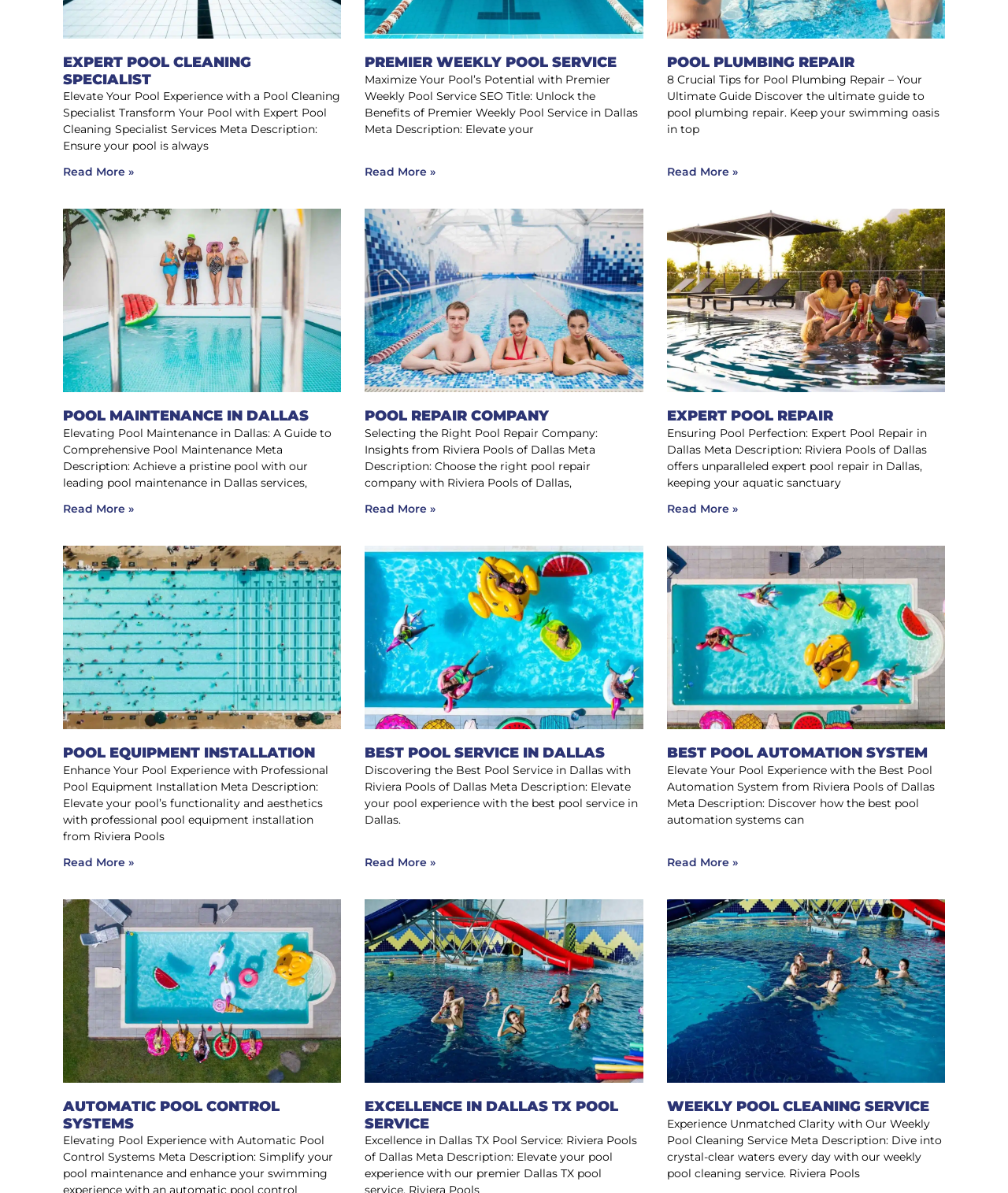Analyze the image and answer the question with as much detail as possible: 
What is the name of the company?

I looked for a mention of a company name in the text and found it in the meta descriptions and headings, which mention 'Riviera Pools of Dallas'.